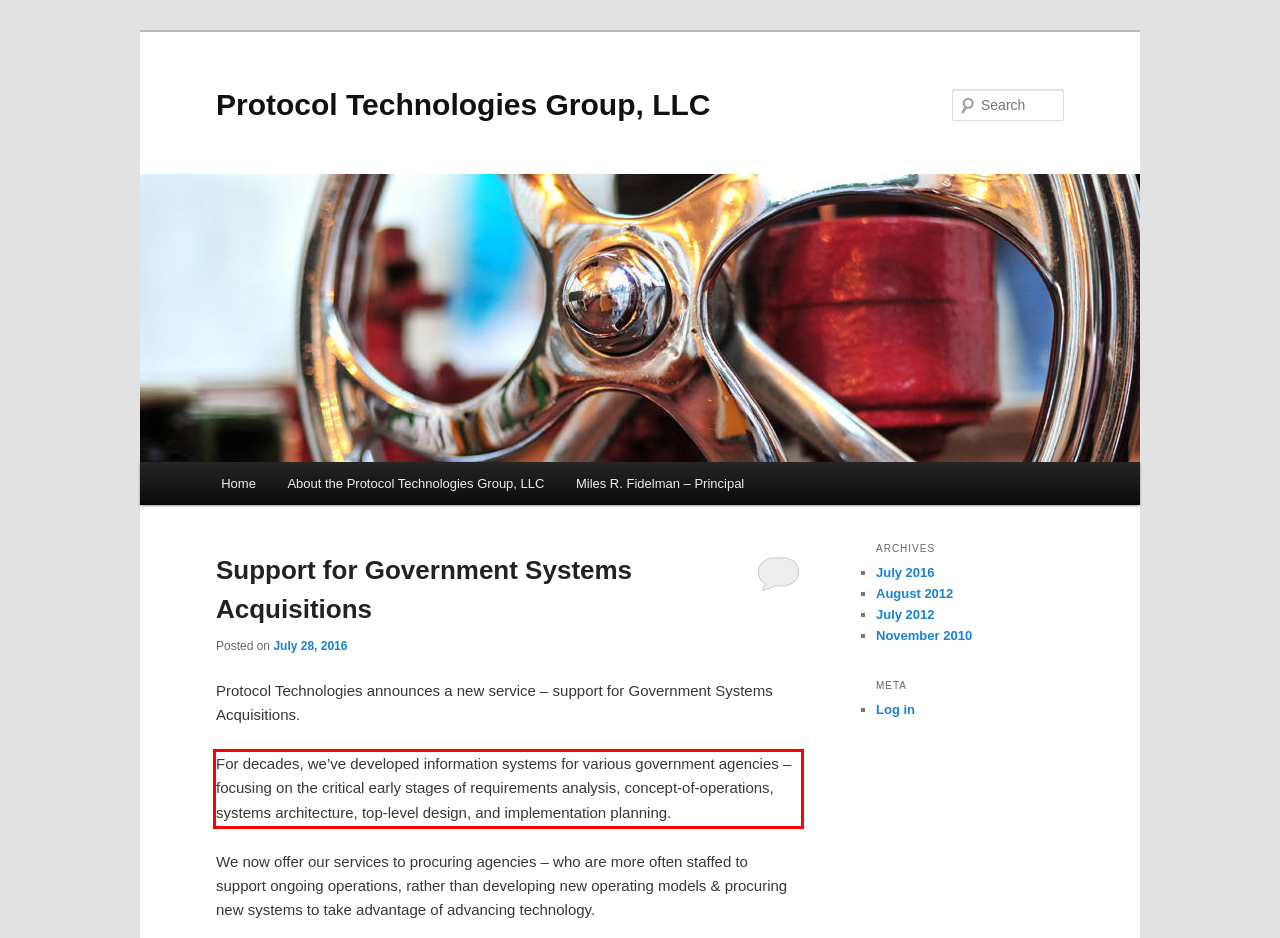Please examine the webpage screenshot and extract the text within the red bounding box using OCR.

For decades, we’ve developed information systems for various government agencies – focusing on the critical early stages of requirements analysis, concept-of-operations, systems architecture, top-level design, and implementation planning.